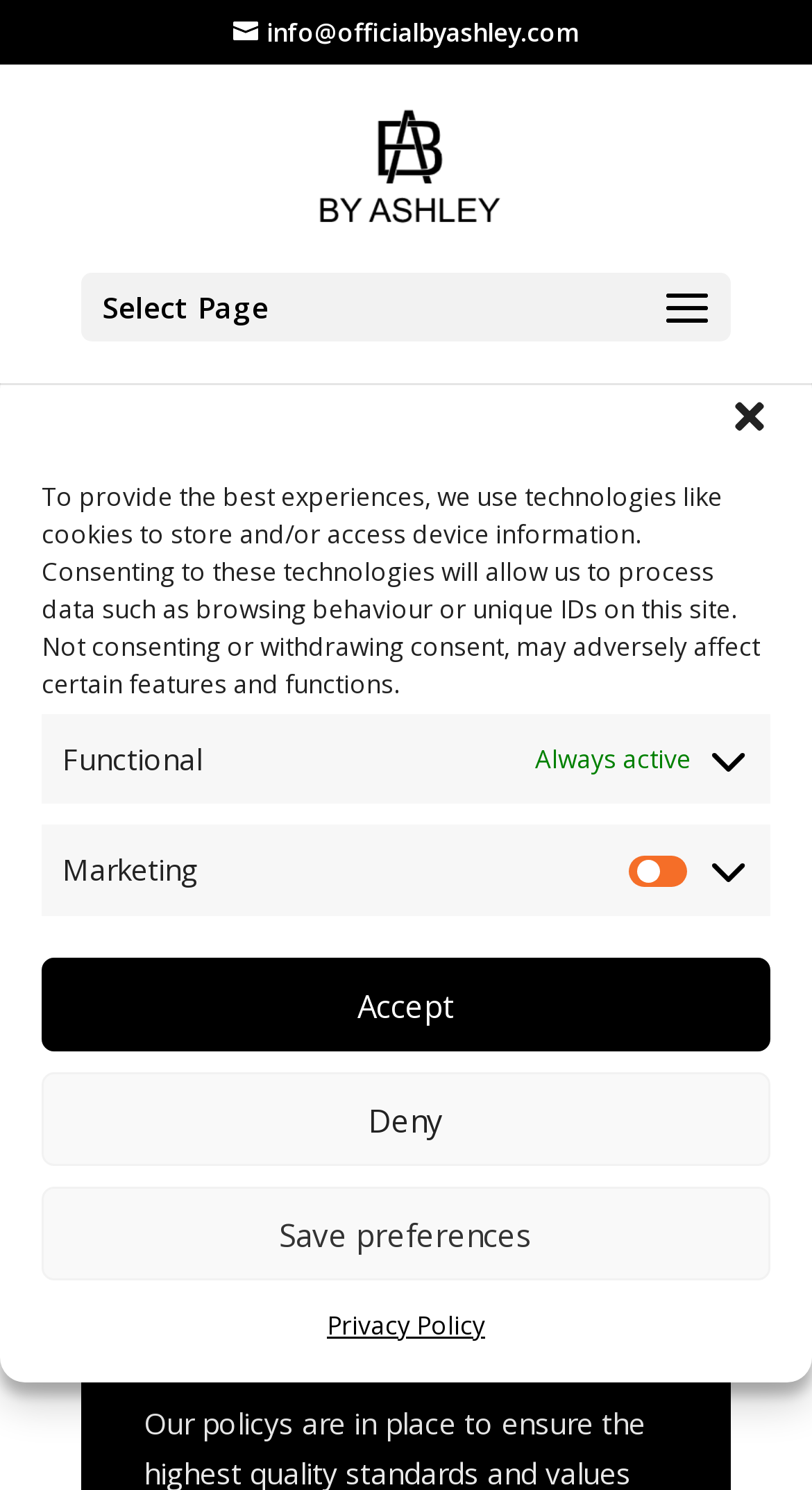Write a detailed summary of the webpage.

The webpage is about the Refund and Returns Policy of By Ashley, a company that sells Coconut Wax Melts. At the top, there is a dialog box for managing cookie consent, which takes up most of the screen. This dialog box has a close button at the top right corner. Inside the dialog box, there is a paragraph of text explaining the use of technologies like cookies to store and/or access device information. Below this text, there are two sections with details buttons, one for Functional Always active and the other for Marketing. Each section has a disclosure triangle and an image. 

Below the dialog box, there are three buttons: Accept, Deny, and Save preferences. At the bottom of the dialog box, there is a link to the Privacy Policy. Above the dialog box, there are two links: one for contacting info@officialbyashley.com and the other for the company's main page, By Ashley | Coconut Wax Melts, which has an accompanying image.

The main content of the webpage is about the Returns Policy, which is divided into two sections. The first section has a heading "RETURNS POLICY" and a paragraph of text stating that all sales are final and no refund will be issued. The second section has a longer paragraph of text explaining the company's strict no refund policy for their wax melts.